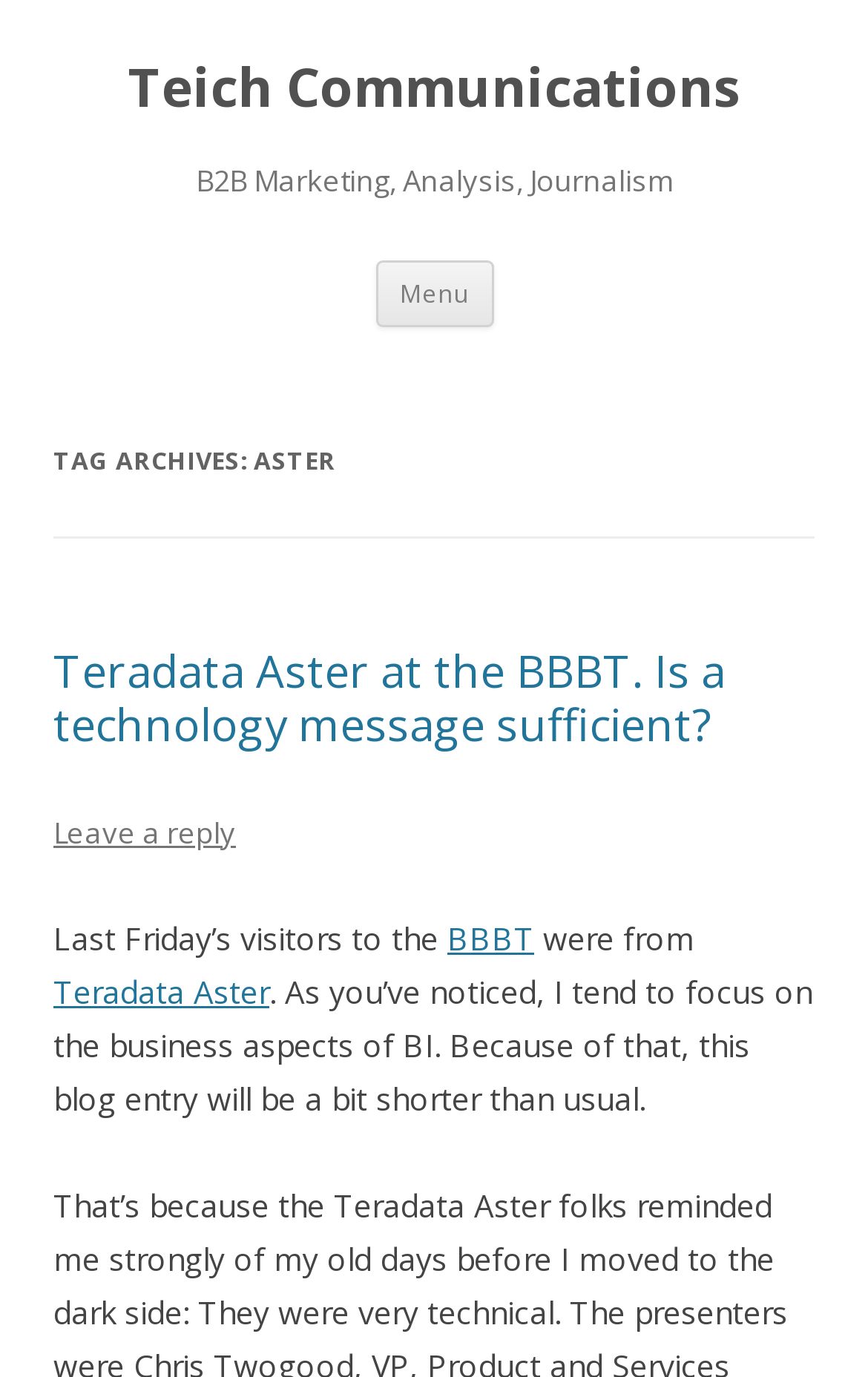Answer the question using only a single word or phrase: 
What is the focus of the blog?

Business aspects of BI